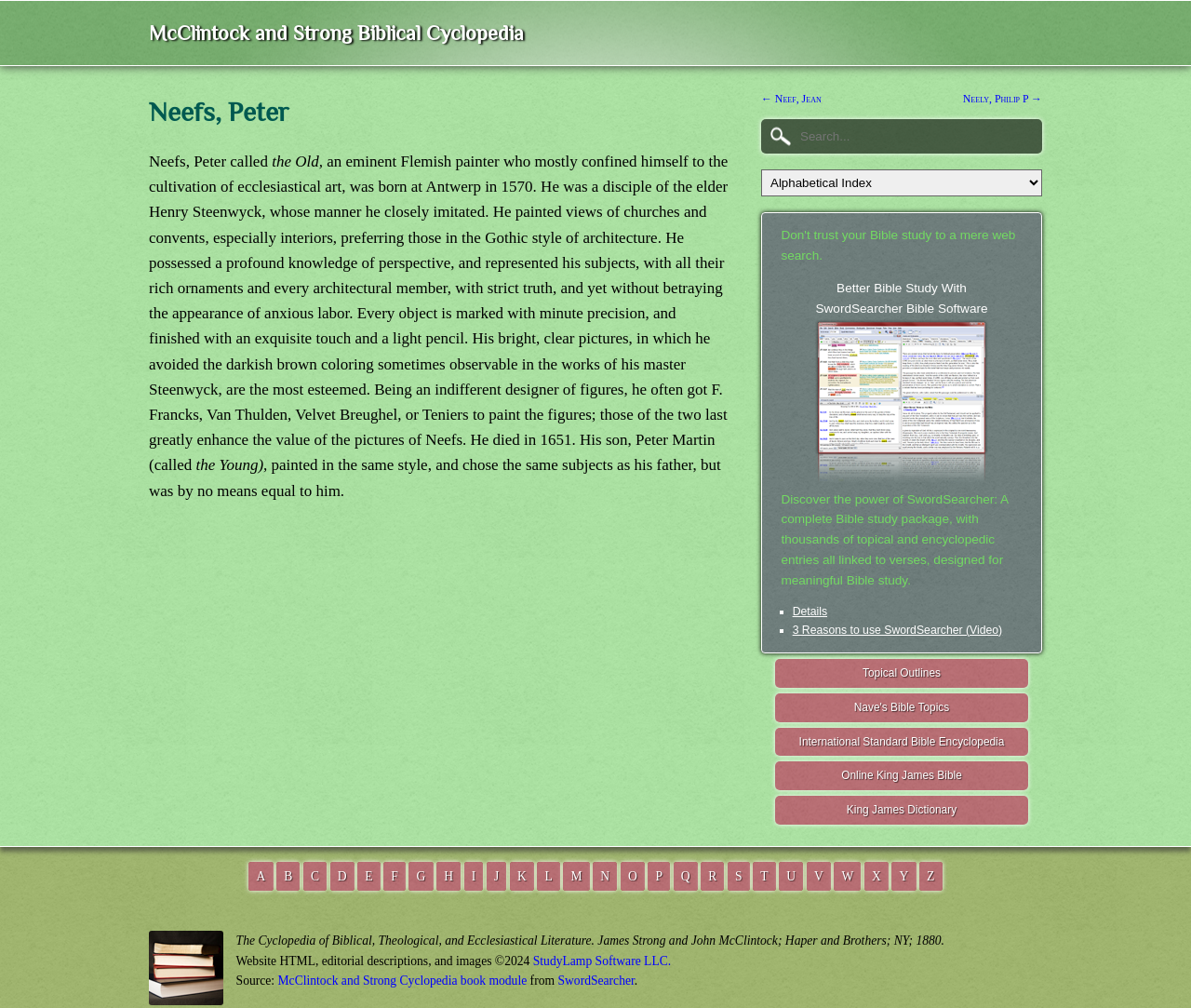Please predict the bounding box coordinates of the element's region where a click is necessary to complete the following instruction: "Go to McClintock and Strong Biblical Cyclopedia". The coordinates should be represented by four float numbers between 0 and 1, i.e., [left, top, right, bottom].

[0.125, 0.021, 0.44, 0.044]